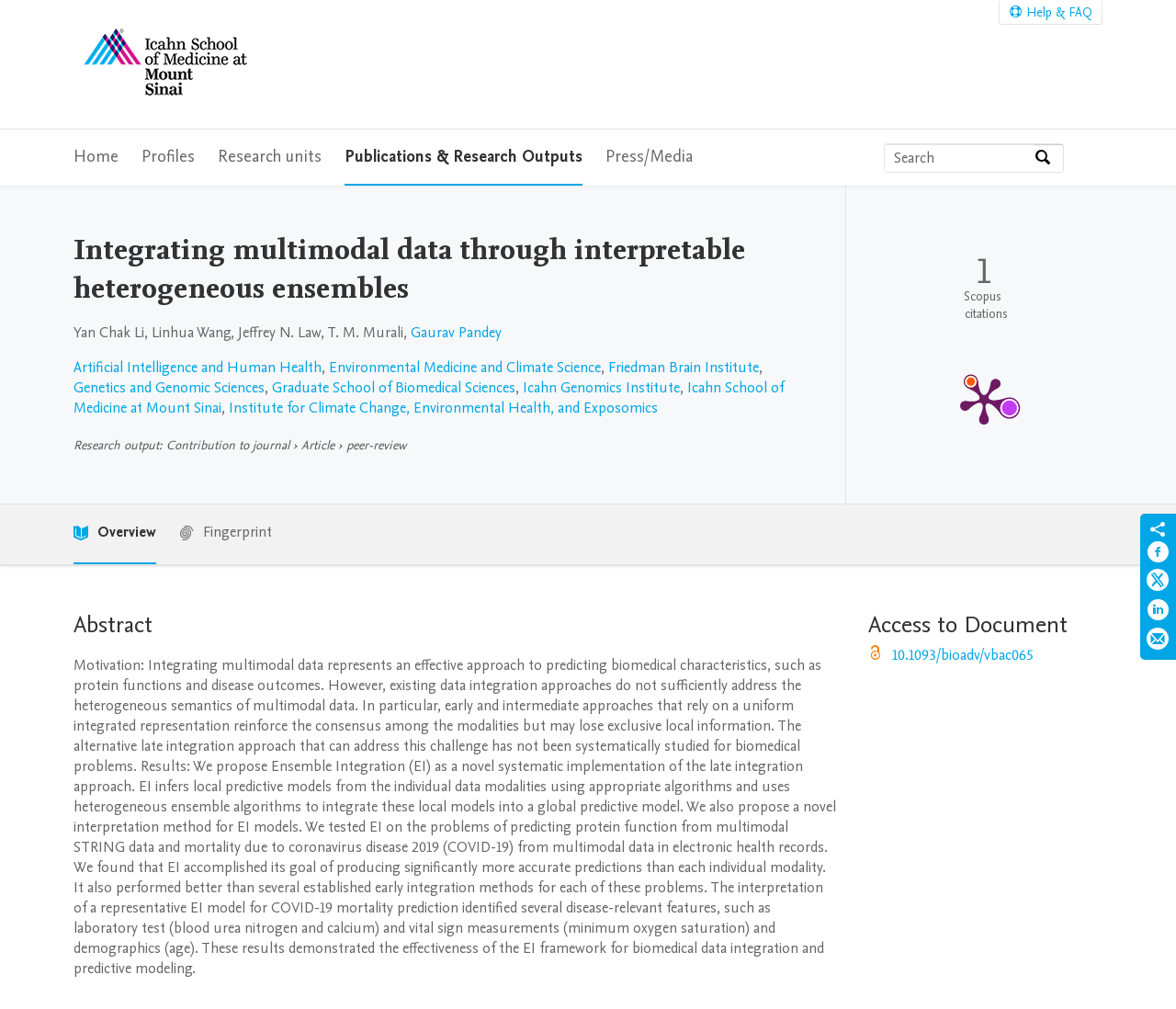Locate and extract the text of the main heading on the webpage.

Integrating multimodal data through interpretable heterogeneous ensembles